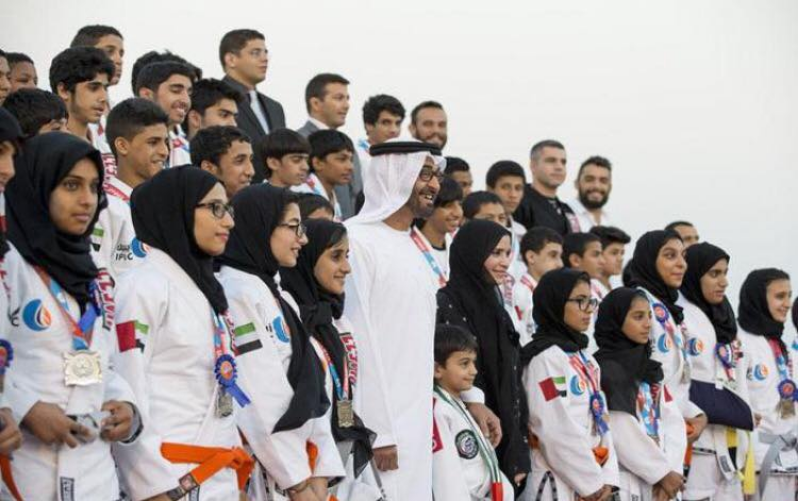Explain the content of the image in detail.

The image captures a vibrant scene featuring a diverse group of young Brazilian Jiu-Jitsu (BJJ) practitioners proudly displaying their talents and achievements. Positioned at the forefront are several female athletes wearing traditional hijabs, along with male counterparts, all adorned in their distinct BJJ gis, some showcasing medals that signify their accomplishments. Prominently in the center, a leader figure, dressed in traditional Emirati attire, beams with pride as he stands amongst the competitors, fostering a sense of community and encouragement.

The backdrop illustrates a celebratory atmosphere, likely set during an event or competition where participants are being recognized for their hard work and dedication in the sport. This image not only highlights the diversity in martial arts but also reflects a supportive environment where both genders are celebrated for their participation in activities traditionally viewed as male-dominated. The smiles and camaraderie suggest a shared passion for BJJ, underlining its role in building unity and resilience within the community.